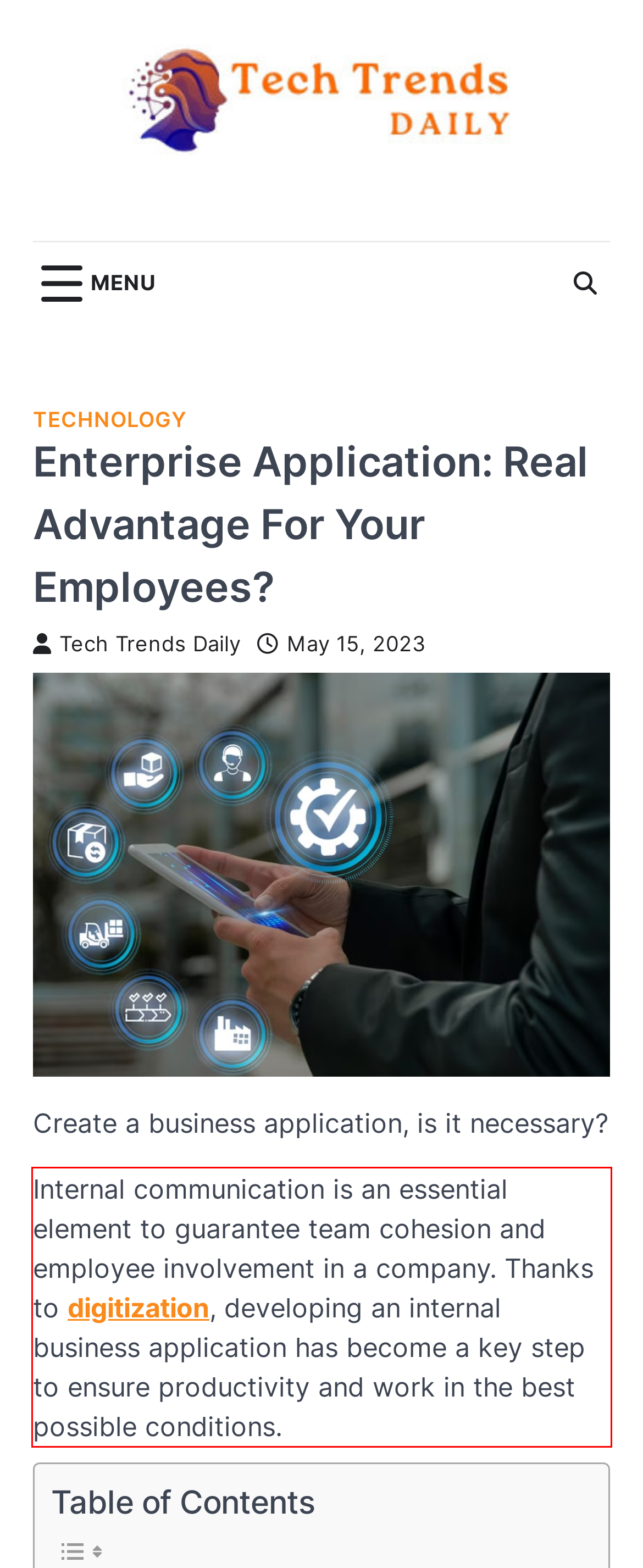You are provided with a screenshot of a webpage that includes a UI element enclosed in a red rectangle. Extract the text content inside this red rectangle.

Internal communication is an essential element to guarantee team cohesion and employee involvement in a company. Thanks to digitization, developing an internal business application has become a key step to ensure productivity and work in the best possible conditions.